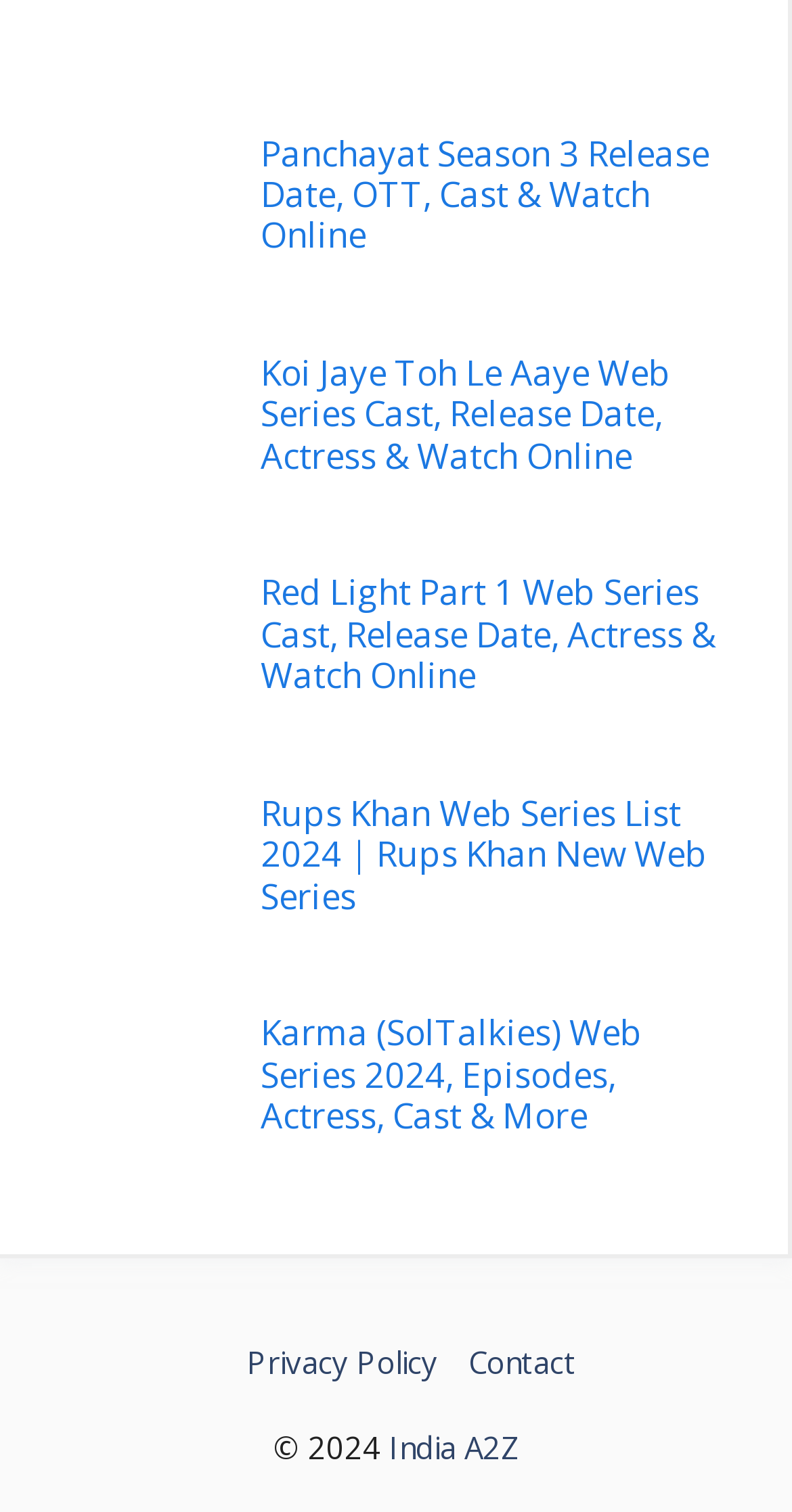Answer the question using only one word or a concise phrase: What is the copyright year mentioned at the bottom?

2024